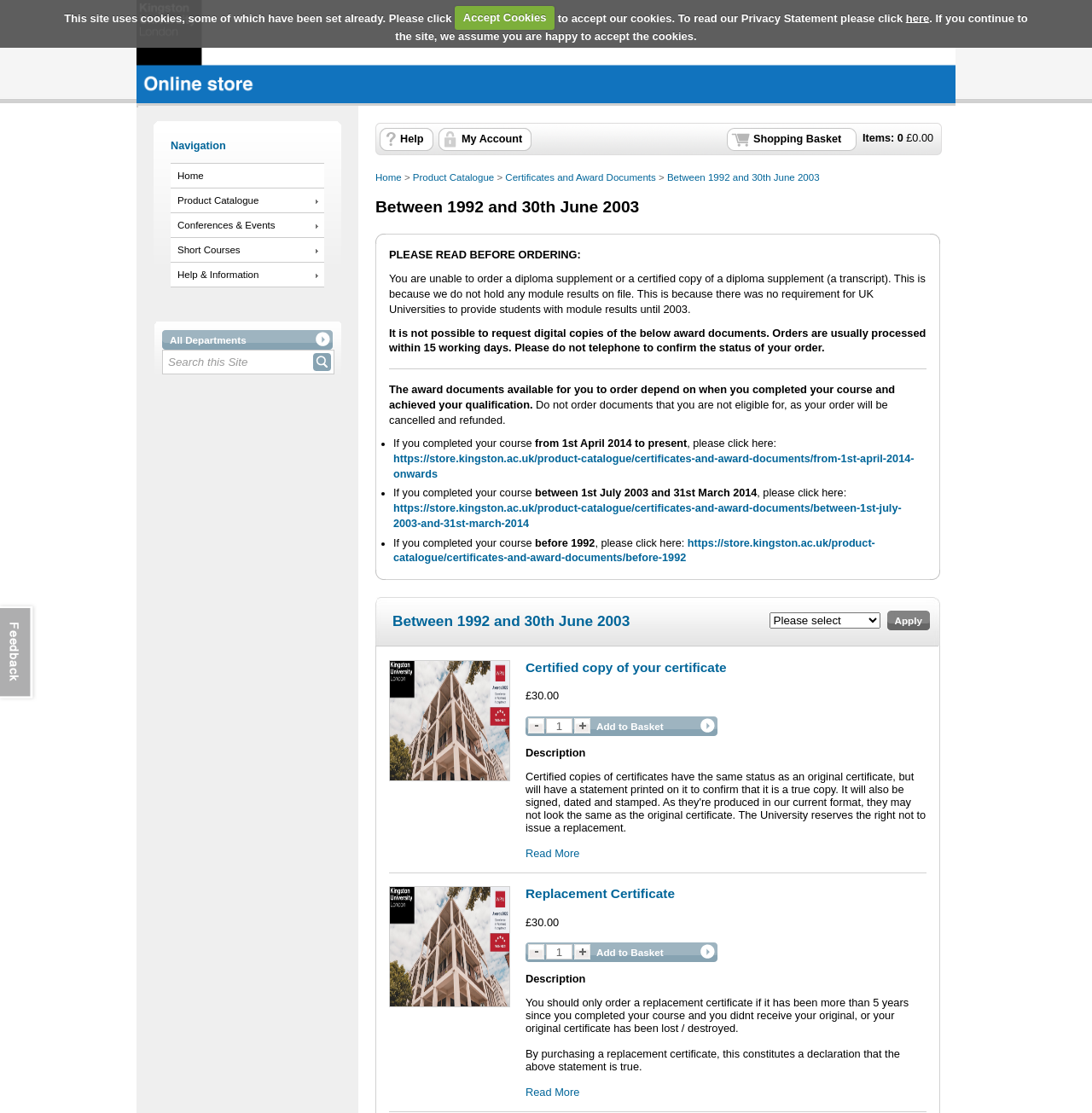Can you pinpoint the bounding box coordinates for the clickable element required for this instruction: "Check out the F21 X Hello Kitty collection"? The coordinates should be four float numbers between 0 and 1, i.e., [left, top, right, bottom].

None